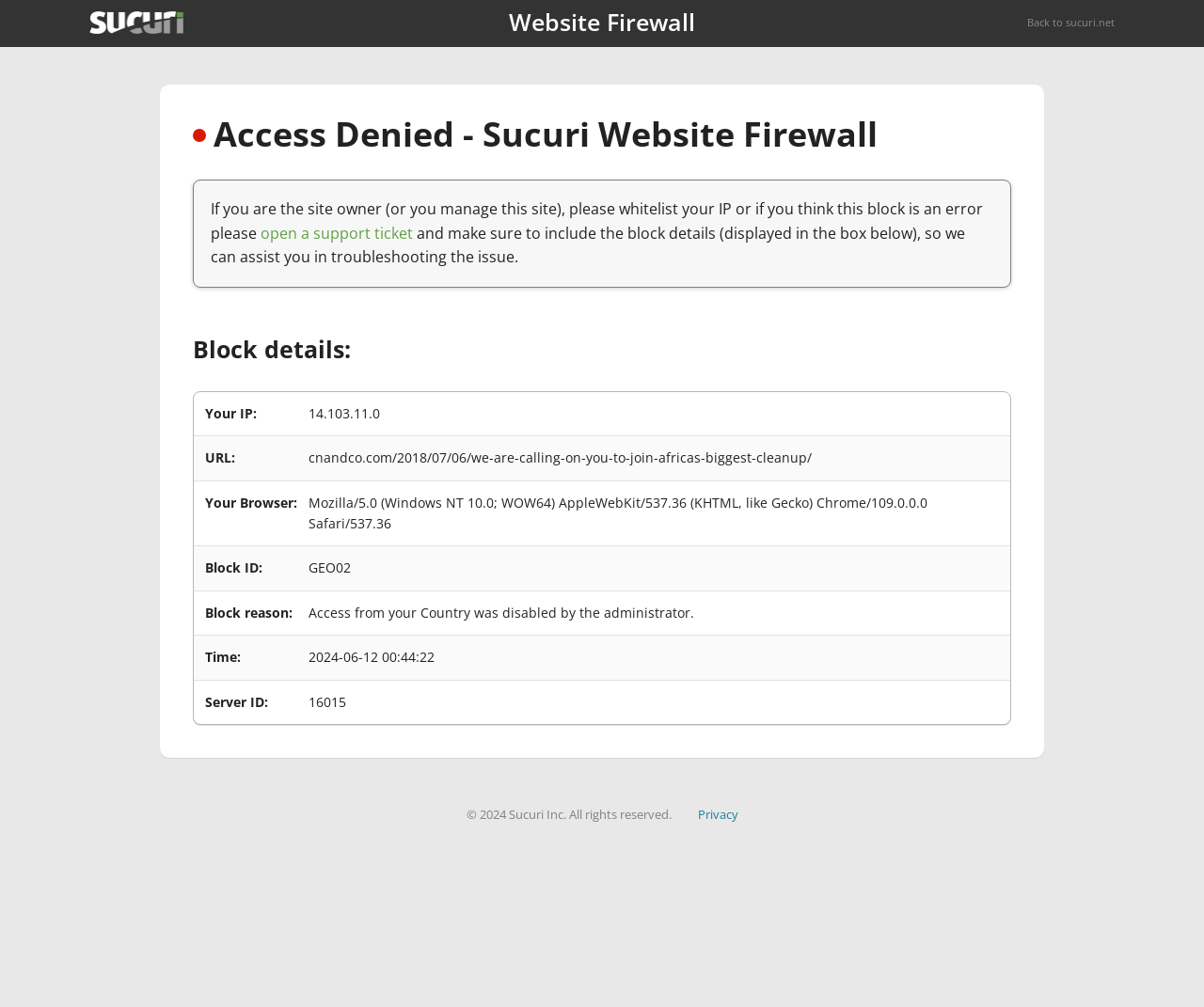What is the IP address that is blocked?
We need a detailed and meticulous answer to the question.

The IP address that is blocked can be found in the block details section of the webpage, where it is written as '14.103.11.0' in the 'Your IP:' row.